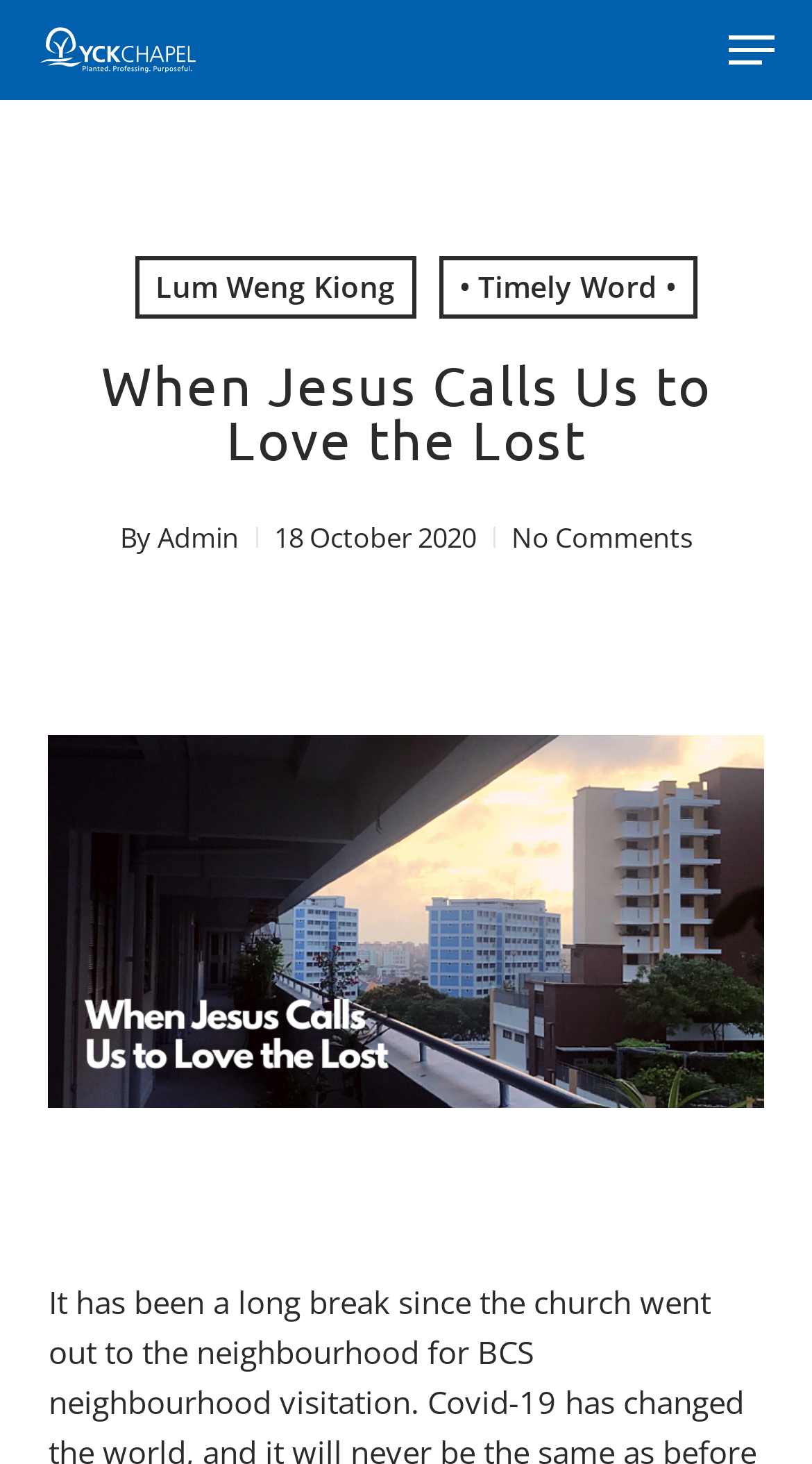Answer the following in one word or a short phrase: 
How many comments are there on this article?

No Comments